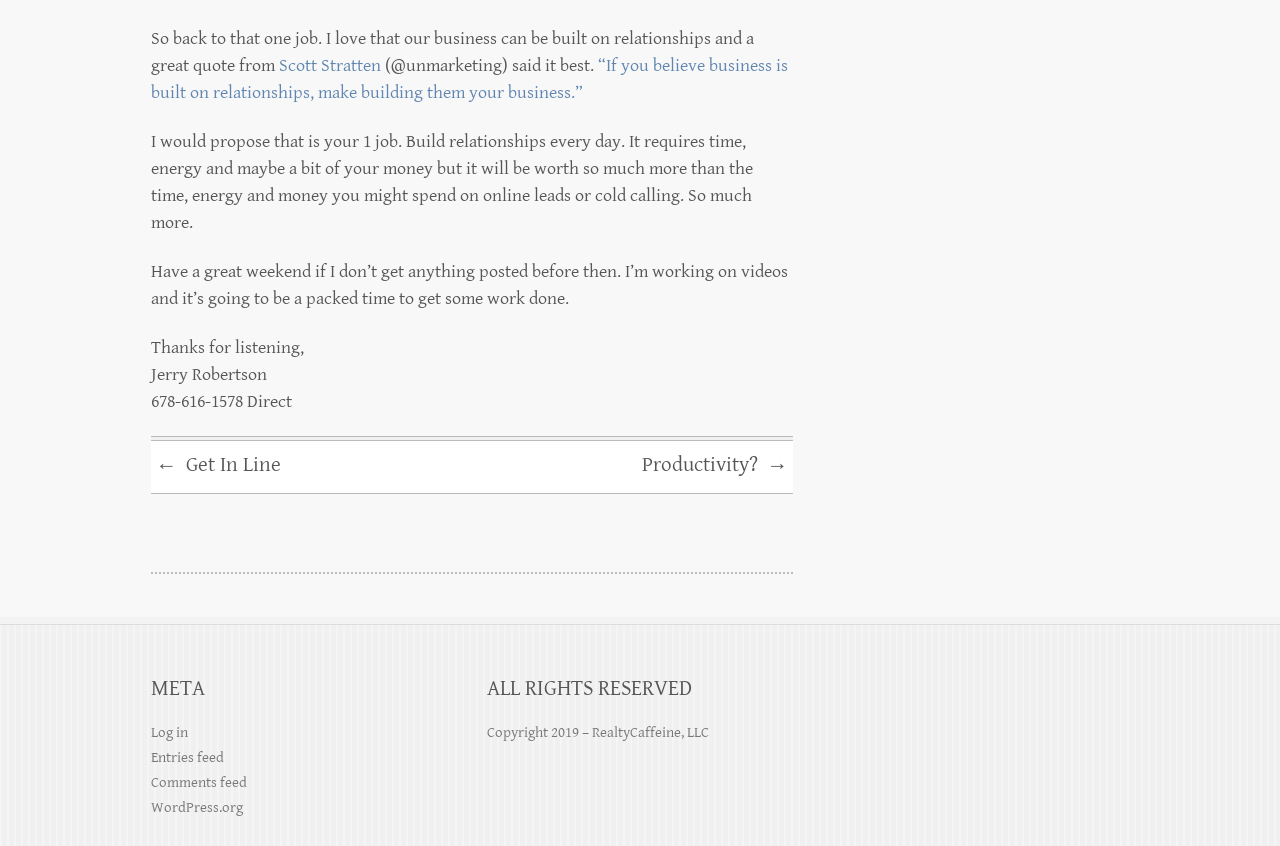Answer this question using a single word or a brief phrase:
What is the phone number mentioned?

678-616-1578